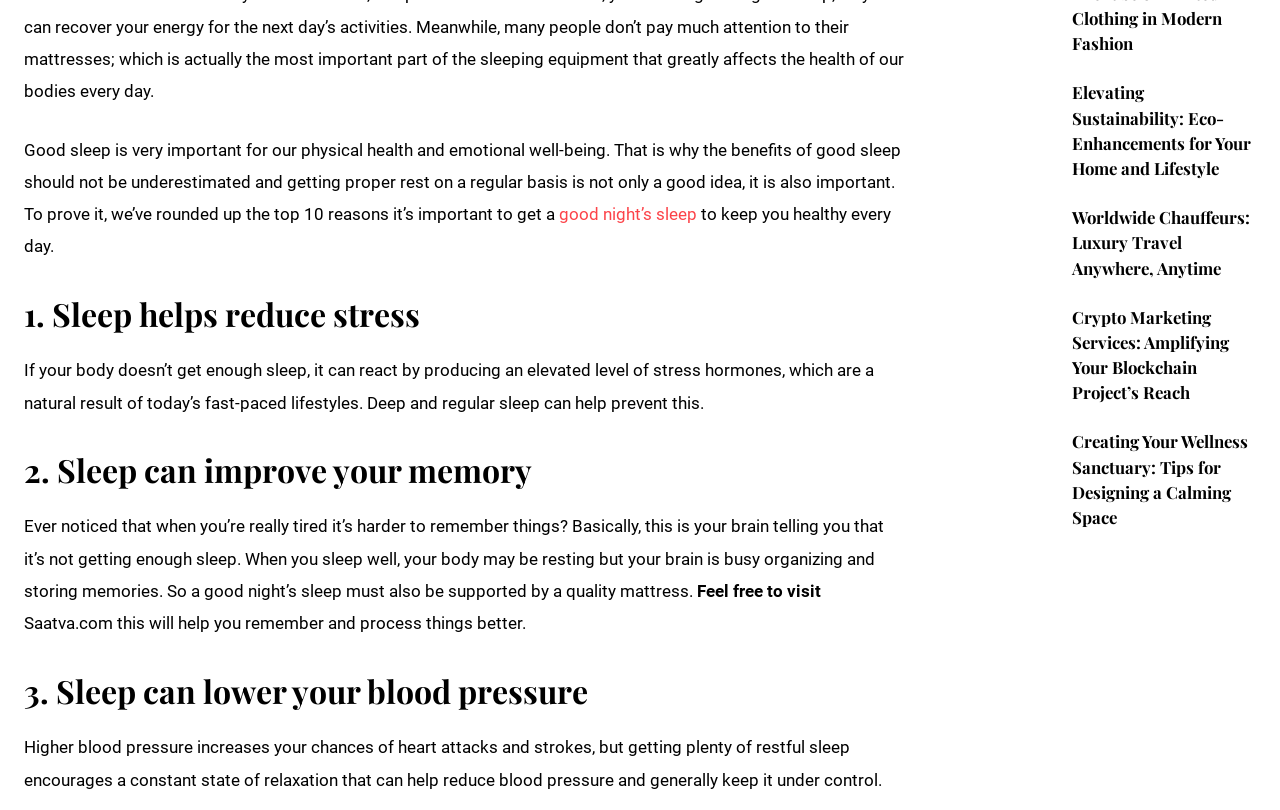Locate the bounding box coordinates of the segment that needs to be clicked to meet this instruction: "learn about the rise of printed clothing in modern fashion".

[0.756, 0.007, 0.823, 0.088]